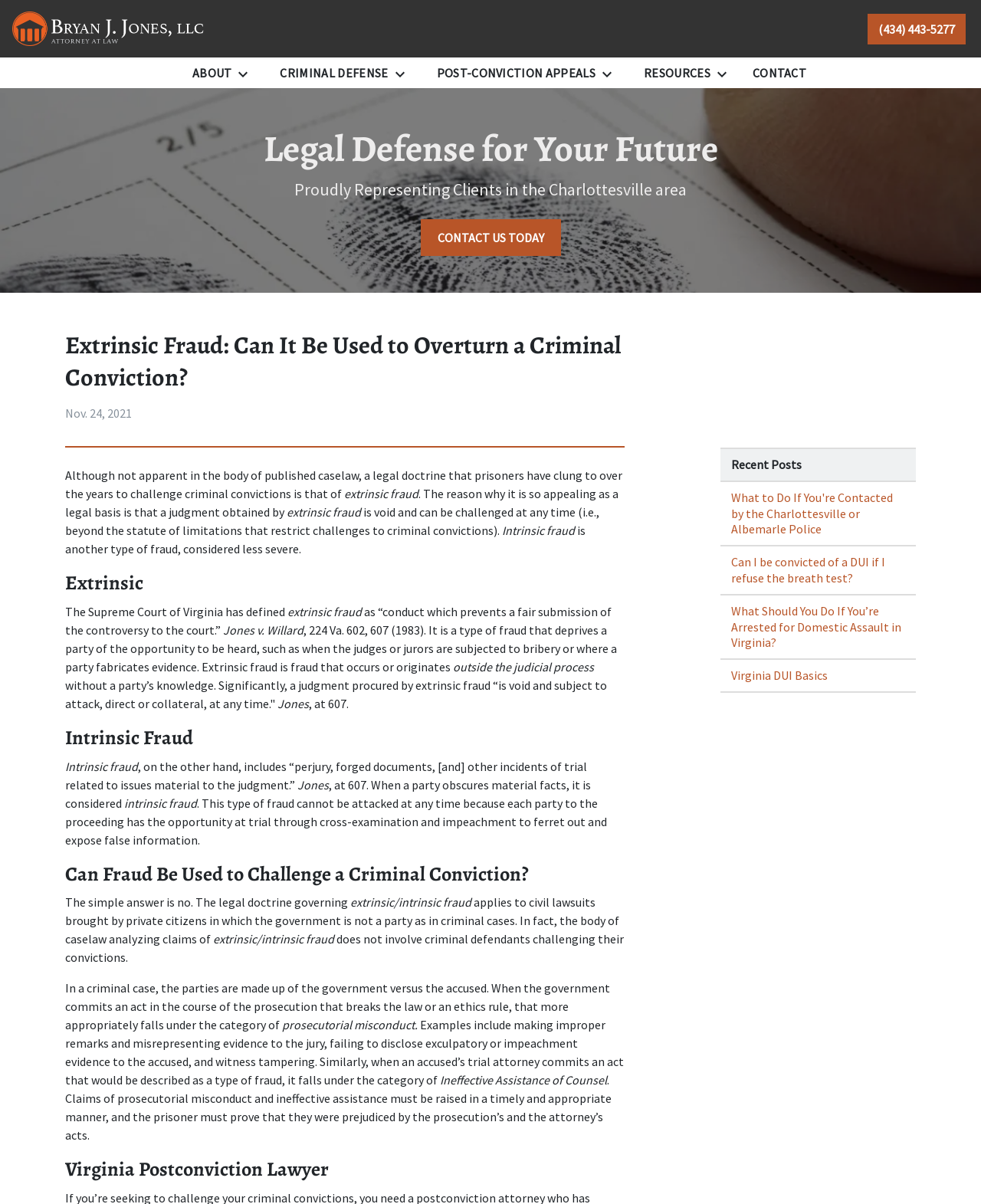Identify the bounding box coordinates of the element that should be clicked to fulfill this task: "Call the attorney at (434) 443-5277". The coordinates should be provided as four float numbers between 0 and 1, i.e., [left, top, right, bottom].

[0.884, 0.011, 0.984, 0.037]